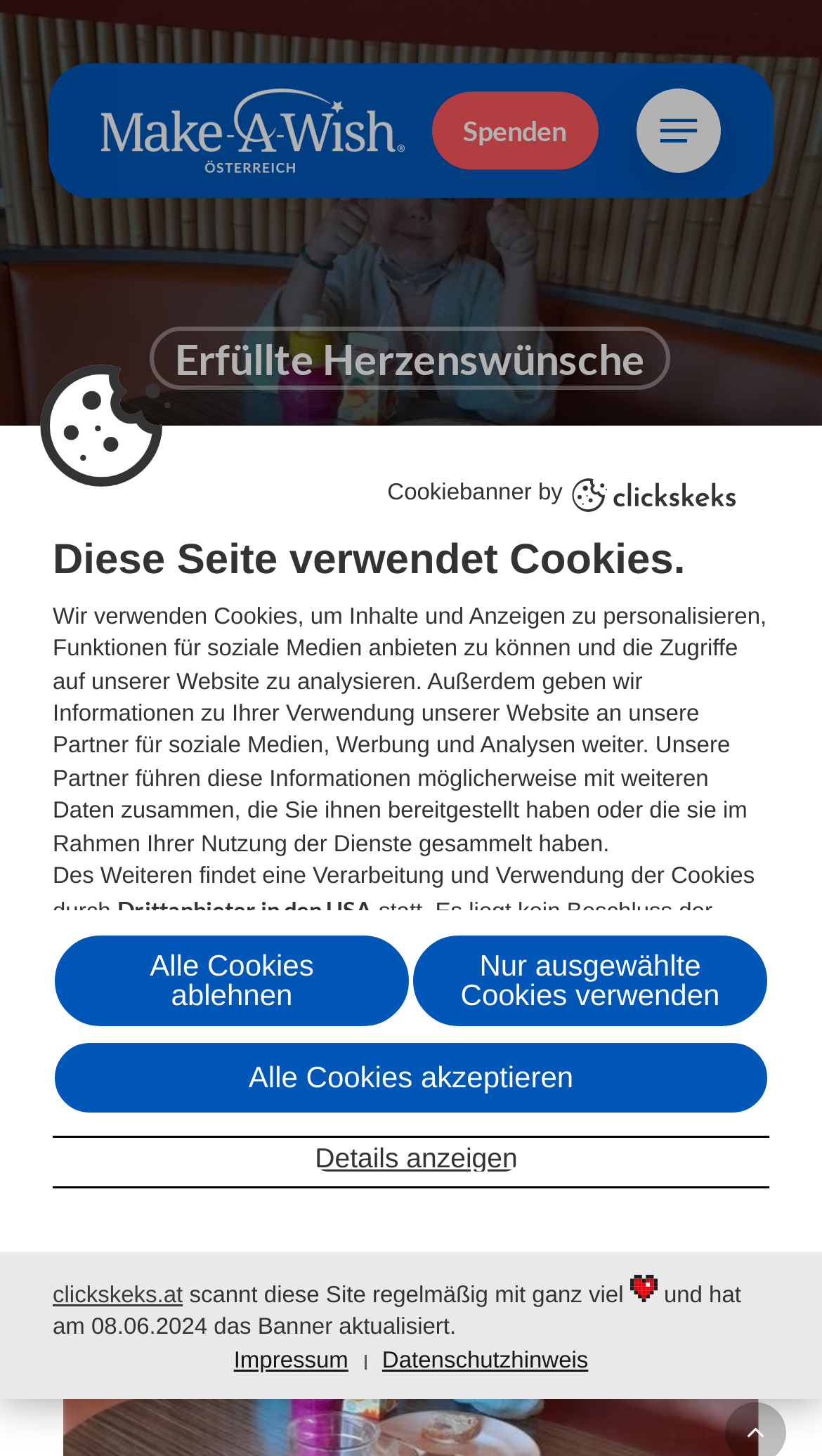What is the purpose of the webpage?
Refer to the screenshot and deliver a thorough answer to the question presented.

The heading 'Endlich Kasimir kennenlernen!' and the content of the webpage suggest that the purpose of the webpage is to introduce Kasimir, possibly a person or a character, and share his story or experience.